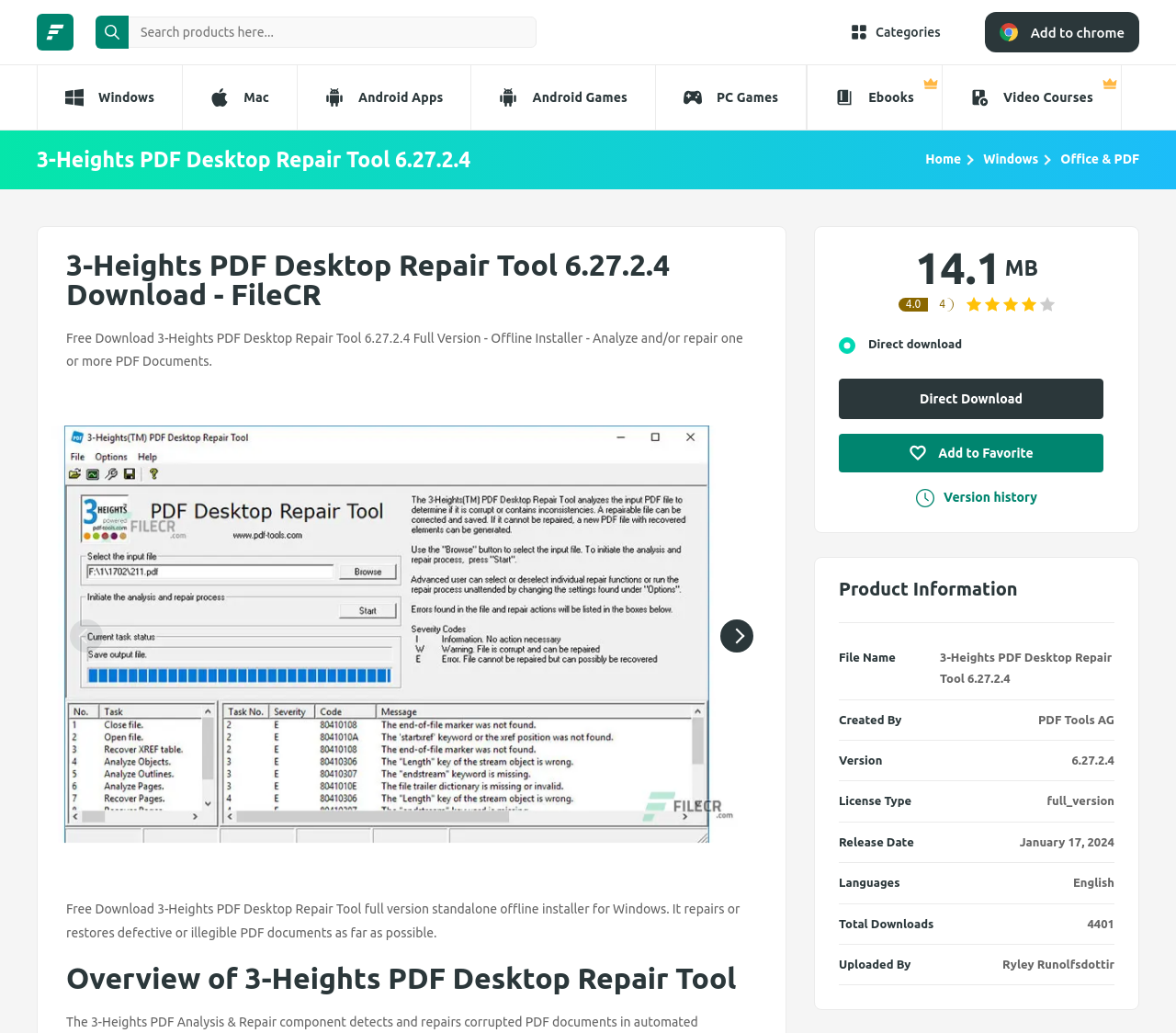Offer a meticulous description of the webpage's structure and content.

This webpage is about downloading the 3-Heights PDF Desktop Repair Tool 6.27.2.4. At the top, there is a navigation bar with links to "FileCR - THE BIGGEST SOFTWARE STORE", "Categories", and "FileCR Assistant". Below the navigation bar, there is a search bar with a search button and a clear button. 

On the left side, there are links to different categories, including "Windows", "Mac", "Android Apps", "Android Games", "PC Games", and "Ebooks". Each category has an associated image.

The main content of the webpage is about the 3-Heights PDF Desktop Repair Tool 6.27.2.4. There is a heading with the title of the tool, followed by a brief description of the tool. Below the description, there is a screenshot of the tool.

On the right side, there are details about the tool, including its size (14.1 MB), rating (4.0), and download options. There are also buttons to directly download the tool or add it to favorites.

Further down, there is a section with product information, including the file name, created by, version, license type, release date, languages, total downloads, and uploaded by.